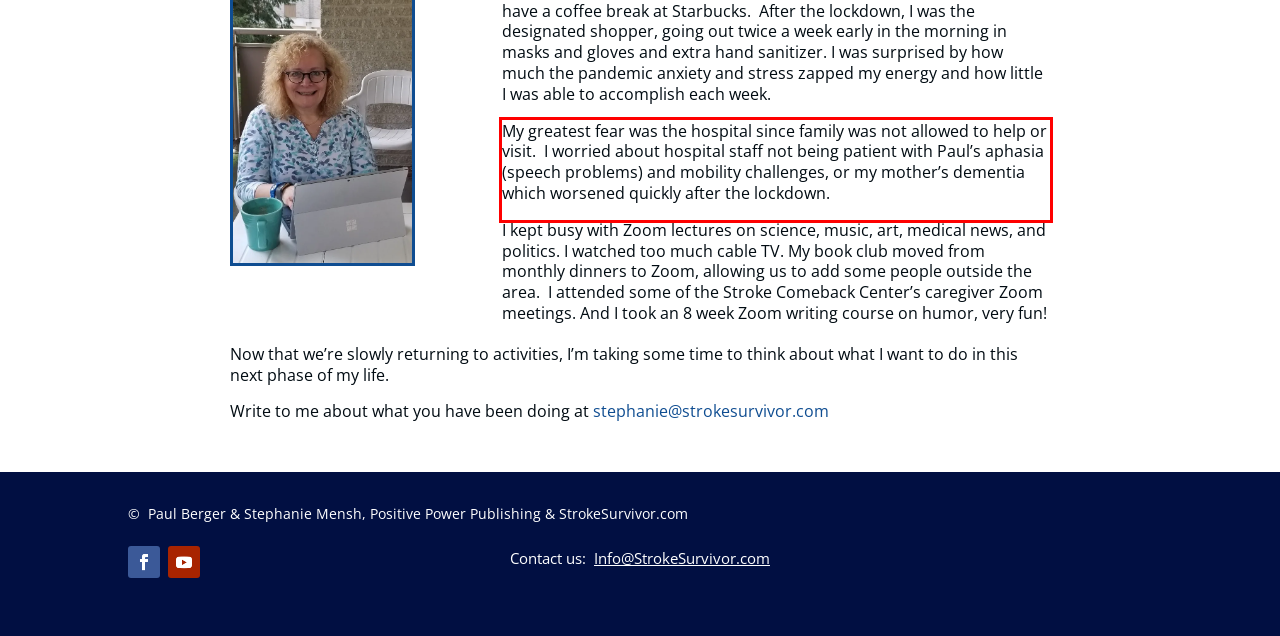There is a screenshot of a webpage with a red bounding box around a UI element. Please use OCR to extract the text within the red bounding box.

My greatest fear was the hospital since family was not allowed to help or visit. I worried about hospital staff not being patient with Paul’s aphasia (speech problems) and mobility challenges, or my mother’s dementia which worsened quickly after the lockdown.